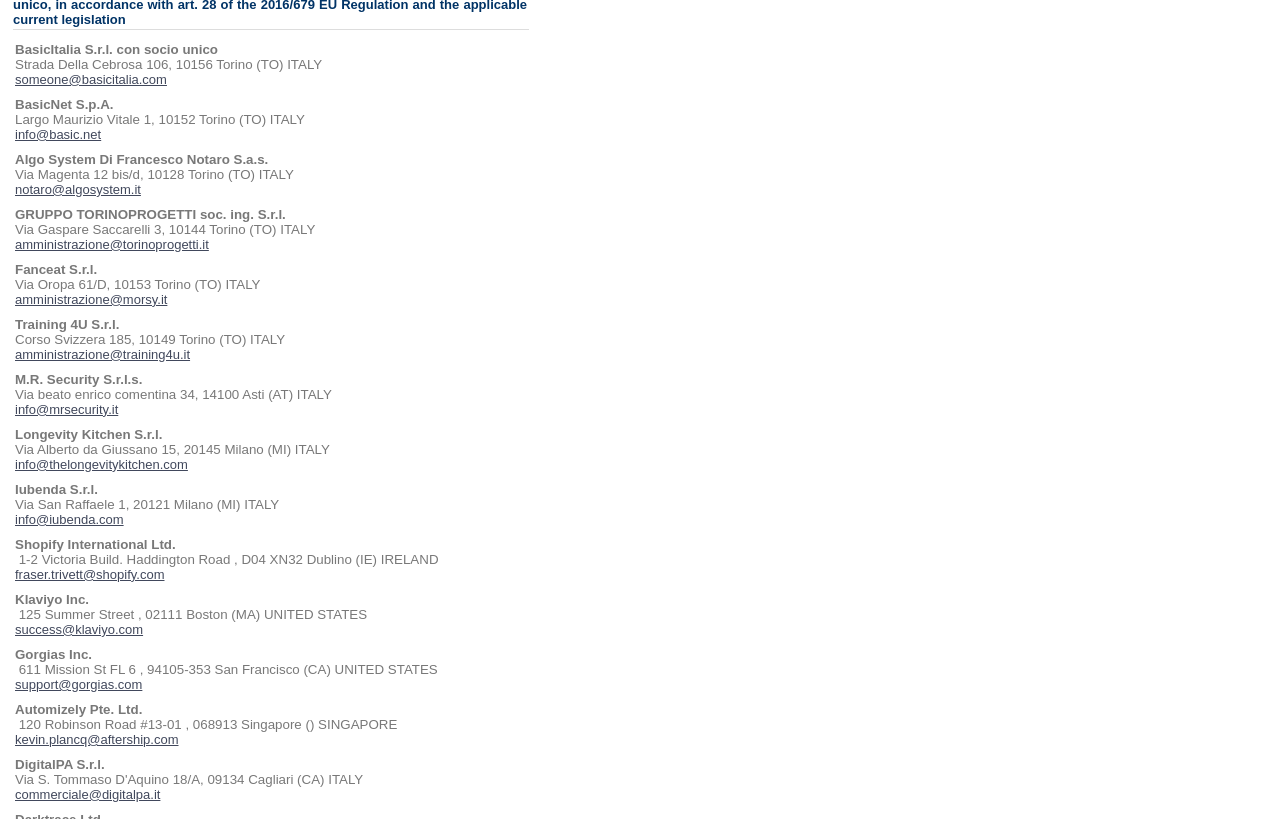Please specify the bounding box coordinates of the clickable region necessary for completing the following instruction: "Get in touch with Fanceat S.r.l. via email". The coordinates must consist of four float numbers between 0 and 1, i.e., [left, top, right, bottom].

[0.012, 0.356, 0.131, 0.375]